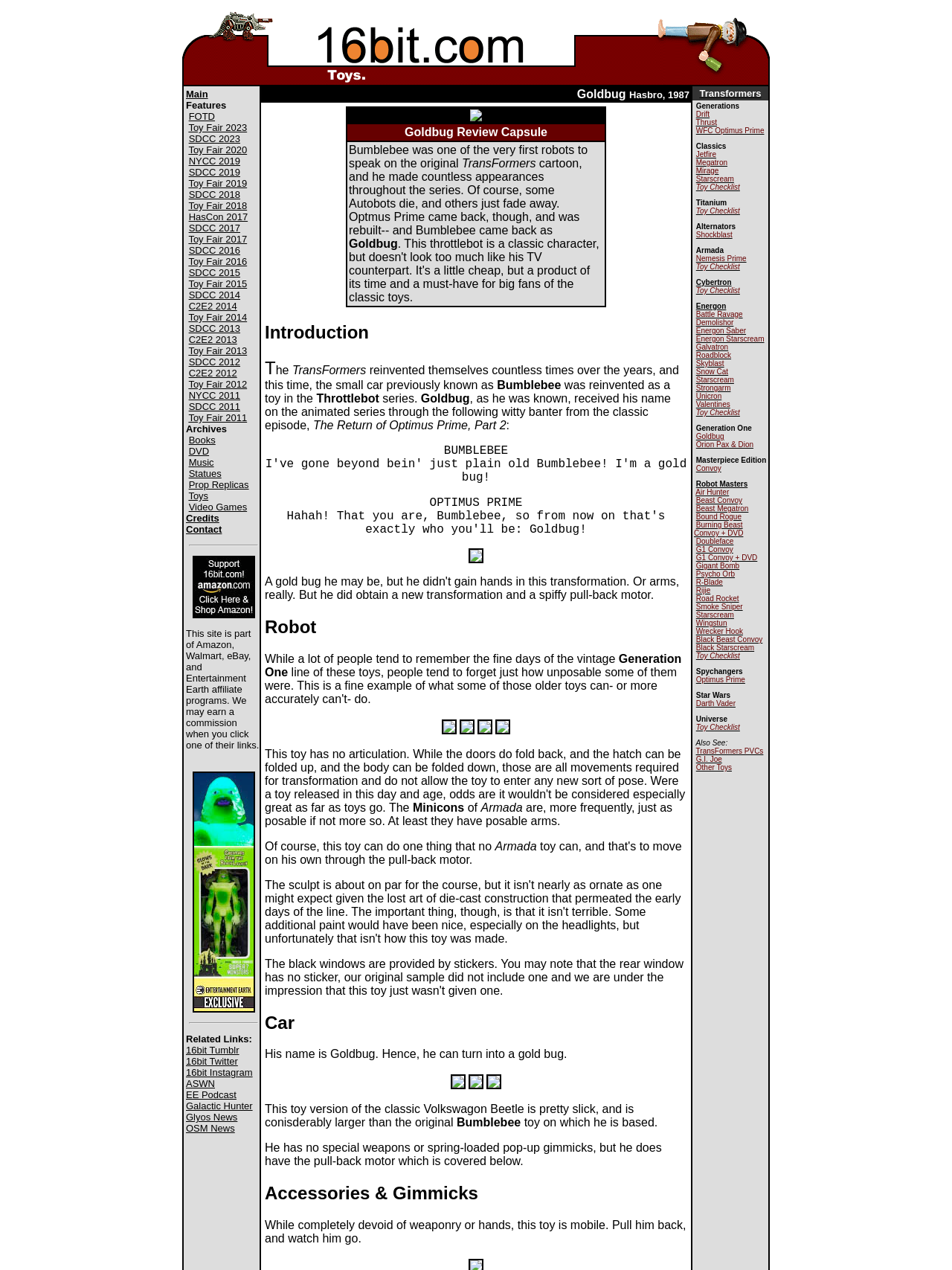What is the image above the table?
Utilize the image to construct a detailed and well-explained answer.

The image above the table appears to be a picture of the toy, Goldbug, from the Transformers Generation One series. This image is likely provided to give users a visual representation of the toy.